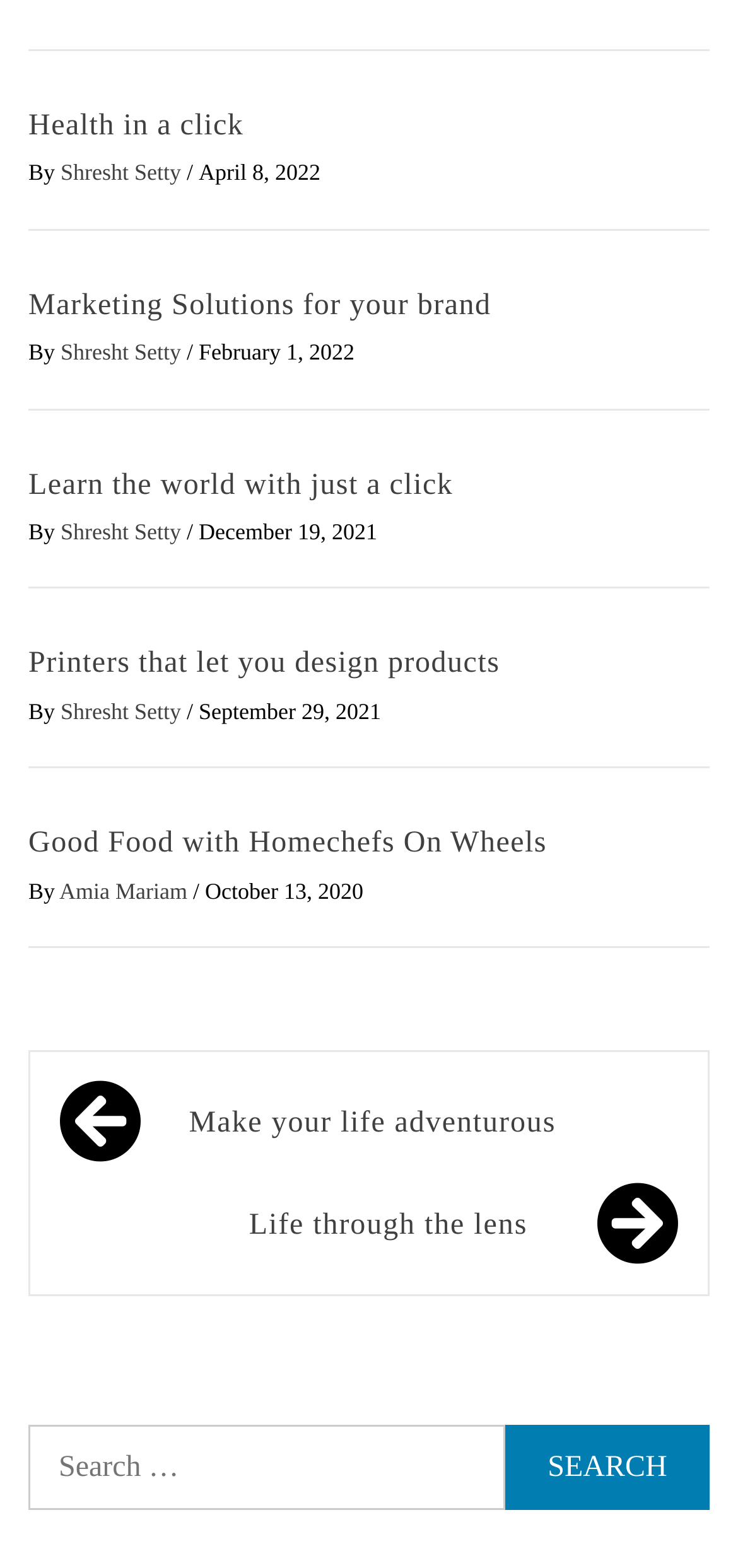Locate the bounding box coordinates of the segment that needs to be clicked to meet this instruction: "Check 'Posts'".

[0.038, 0.67, 0.962, 0.827]